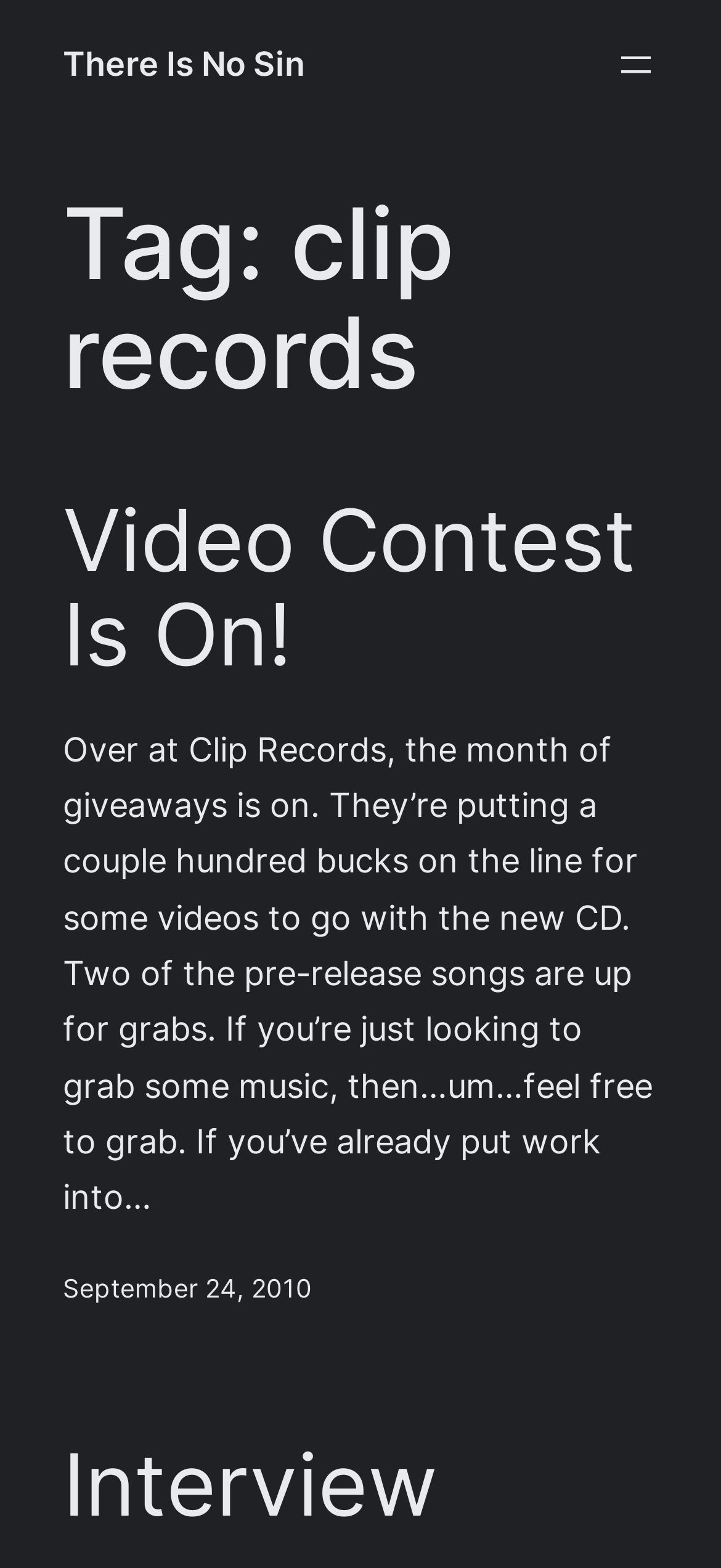Identify the bounding box of the UI component described as: "There Is No Sin".

[0.087, 0.028, 0.423, 0.053]